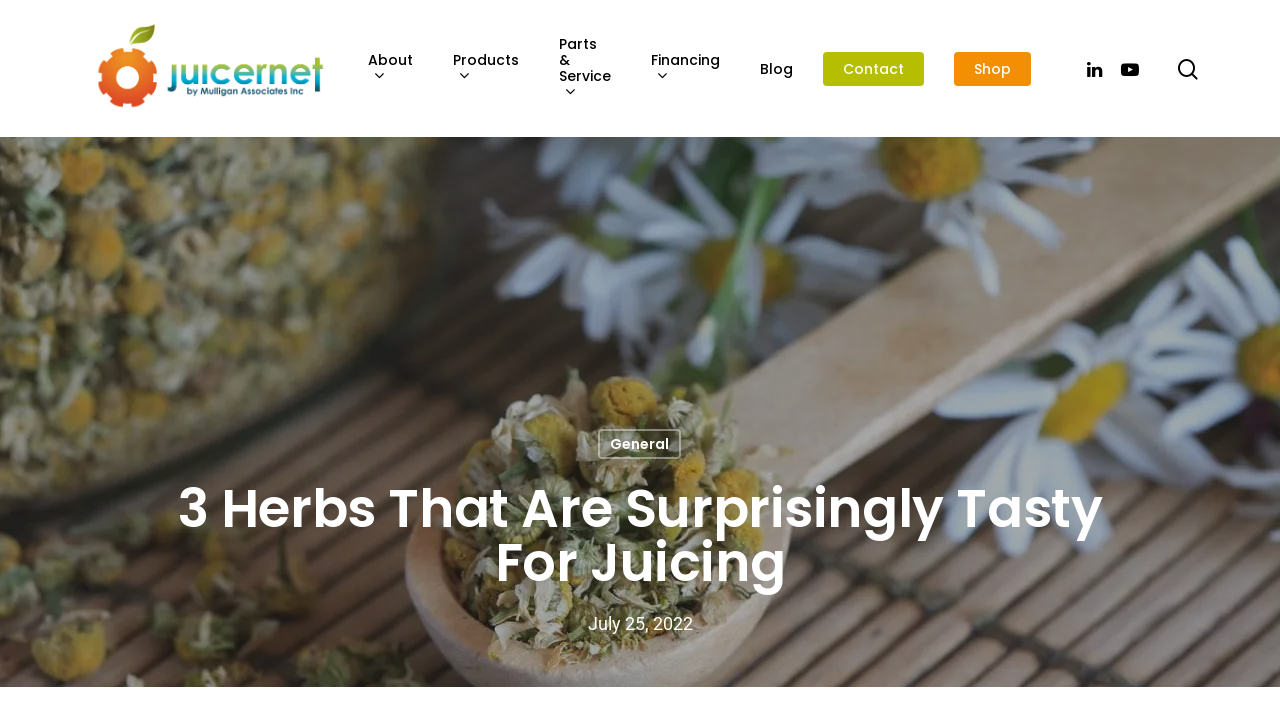Please find the bounding box coordinates for the clickable element needed to perform this instruction: "Search for a keyword".

[0.135, 0.206, 0.865, 0.323]